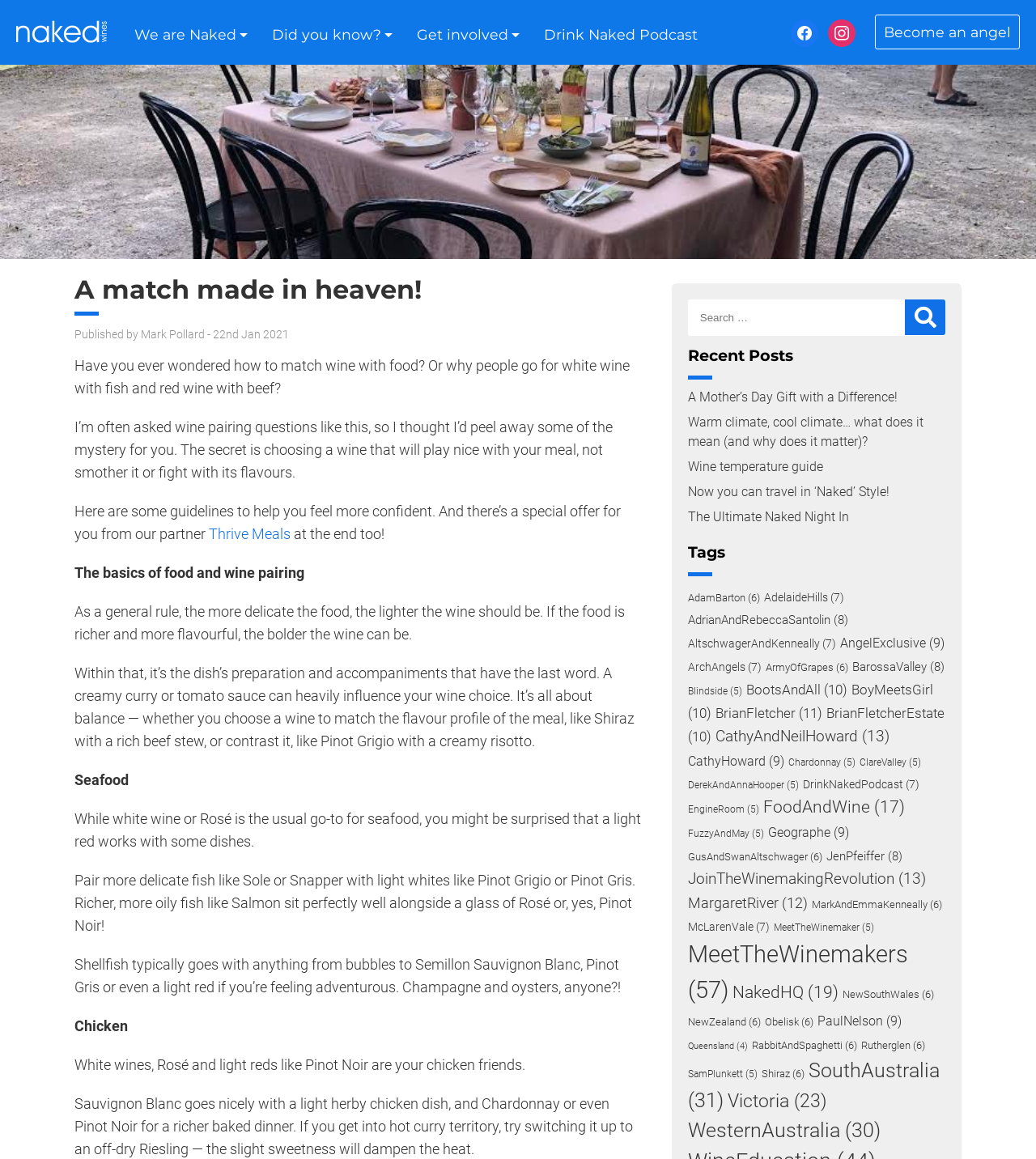Find the bounding box coordinates for the UI element that matches this description: "The Ultimate Naked Night In".

[0.664, 0.439, 0.819, 0.452]